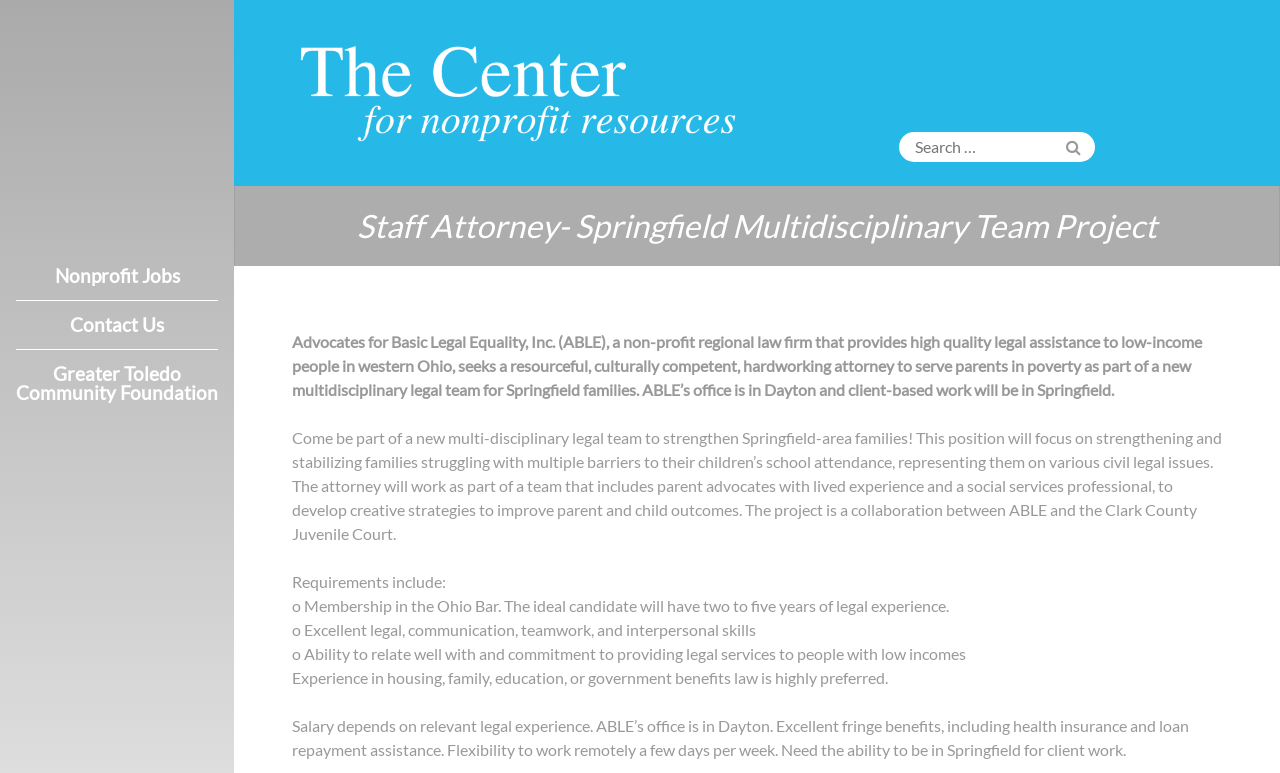What is the benefit of working at ABLE?
Refer to the screenshot and answer in one word or phrase.

excellent fringe benefits